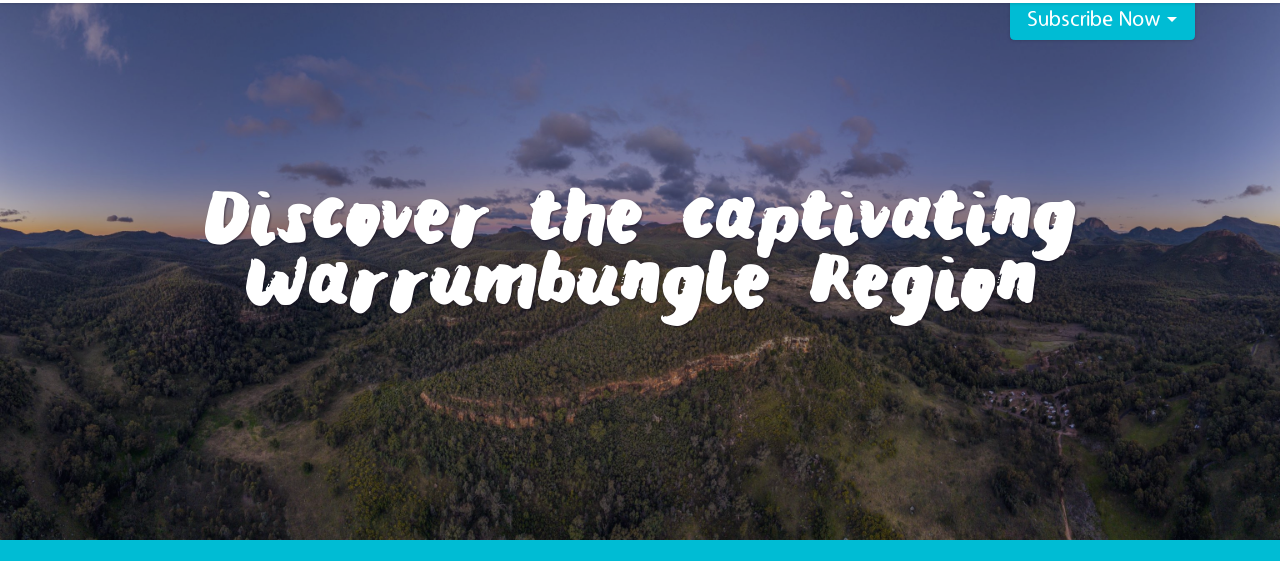What is the color of the mountains in the image?
Provide a well-explained and detailed answer to the question.

The scenery in the image showcases lush green mountains, which suggests that the mountains in the image are of a vibrant green color.